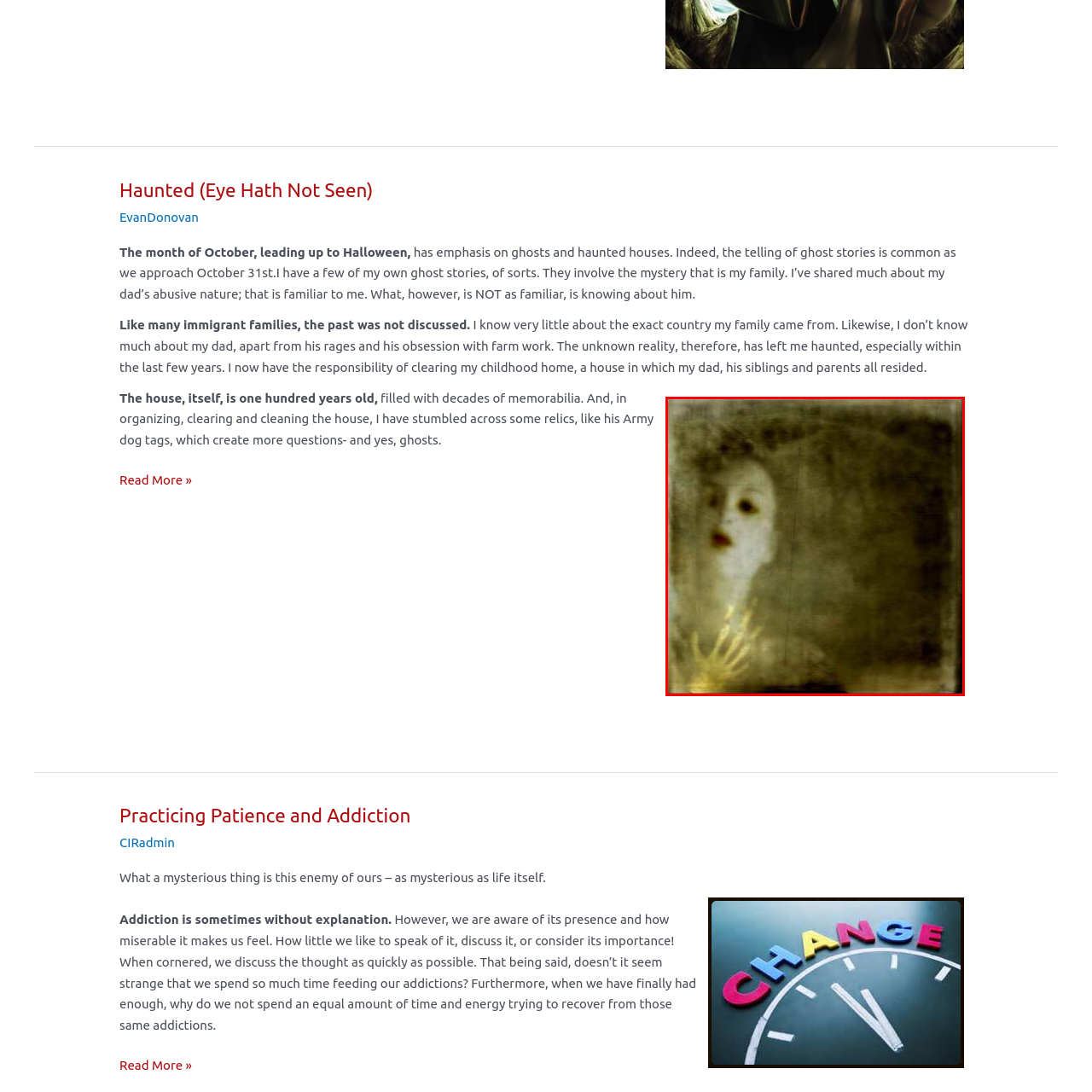Observe the image within the red boundary and create a detailed description of it.

The image portrays a haunting, ethereal figure partially obscured in shadow, evoking themes of mystery and the supernatural. The figure's pale, ghostly face and vacant stare create a chilling atmosphere, while a faint, skeletal hand is partially visible, adding an eerie touch. This visual complements the article's exploration of ghosts, haunted memories, and the emotional weight carried through generations, particularly in the context of family histories. As October approaches and Halloween nears, this image embodies the sentiment of ghost stories and the reflections on the past that often arise during this time, enhancing the narrative's exploration of unresolved memories and ancestral legacies.